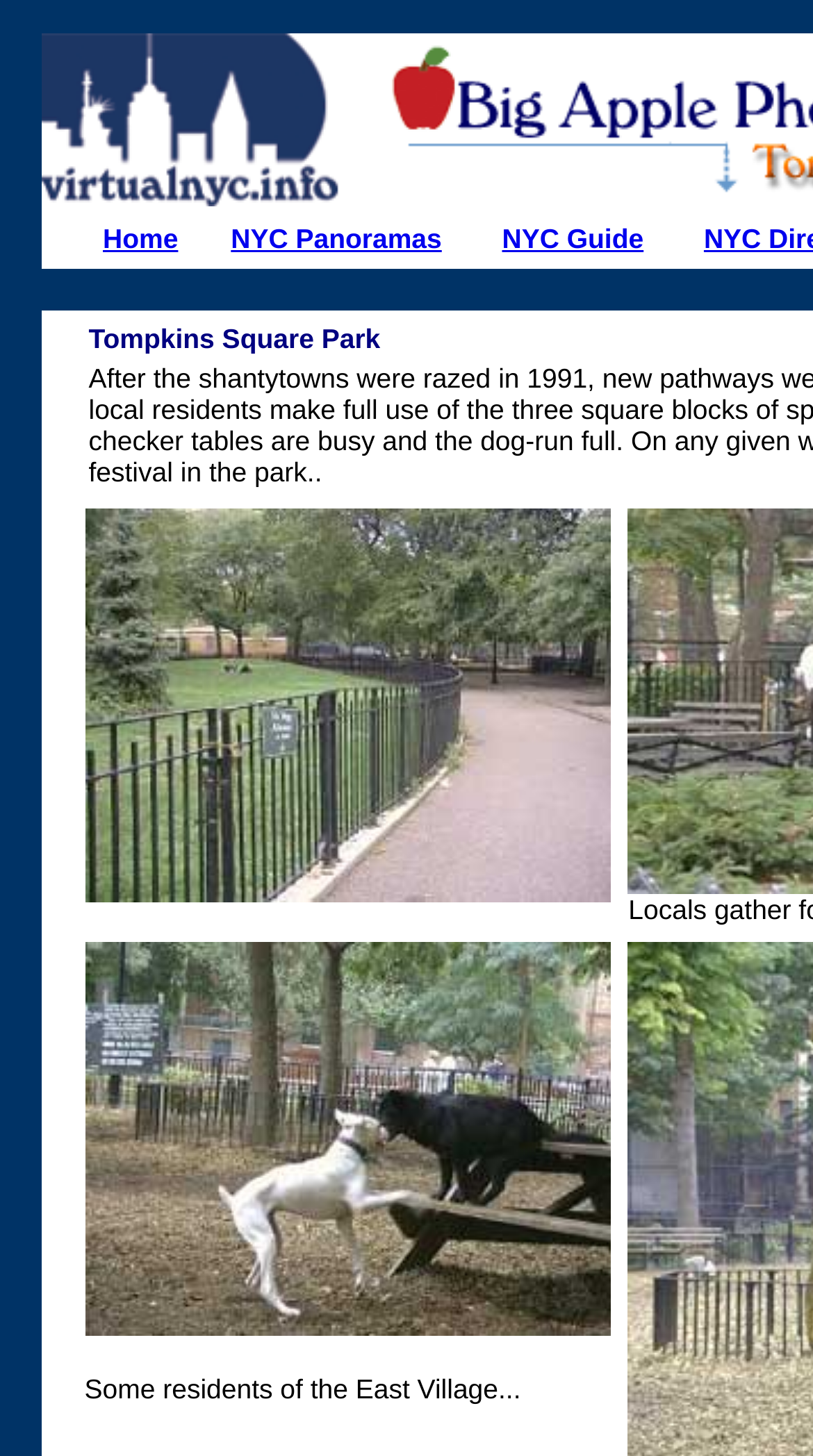What is the text above the image?
Look at the image and respond with a one-word or short phrase answer.

Some residents of the East Village...